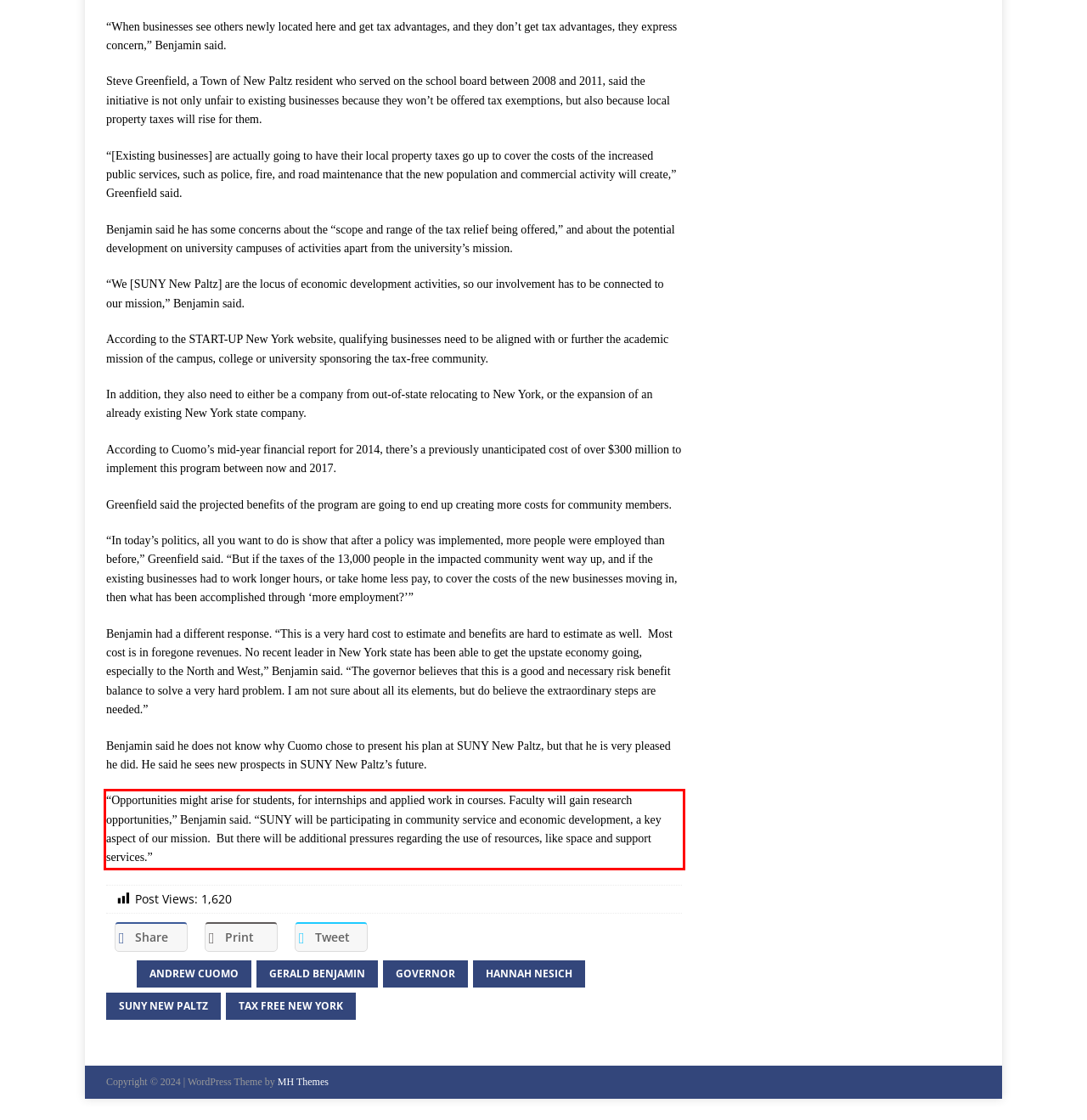Please perform OCR on the UI element surrounded by the red bounding box in the given webpage screenshot and extract its text content.

“Opportunities might arise for students, for internships and applied work in courses. Faculty will gain research opportunities,” Benjamin said. “SUNY will be participating in community service and economic development, a key aspect of our mission. But there will be additional pressures regarding the use of resources, like space and support services.”